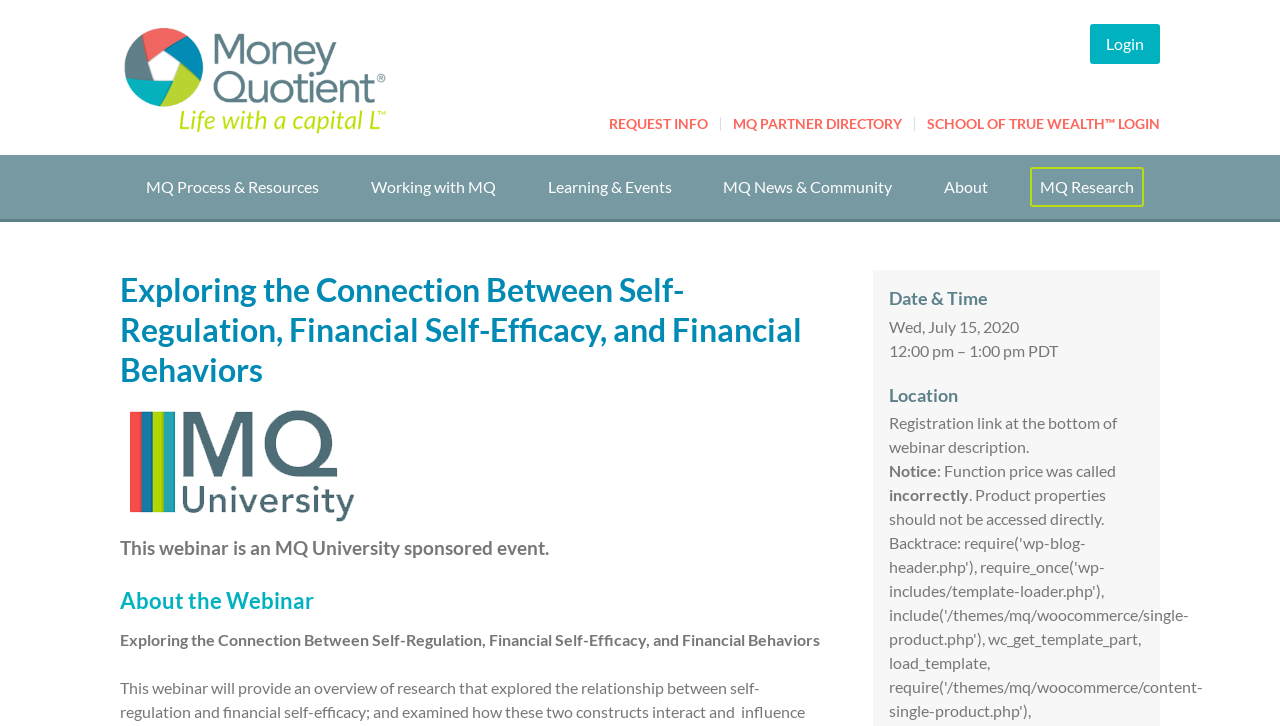Identify the bounding box coordinates of the region that should be clicked to execute the following instruction: "Explore the MQ Research page".

[0.792, 0.213, 0.906, 0.302]